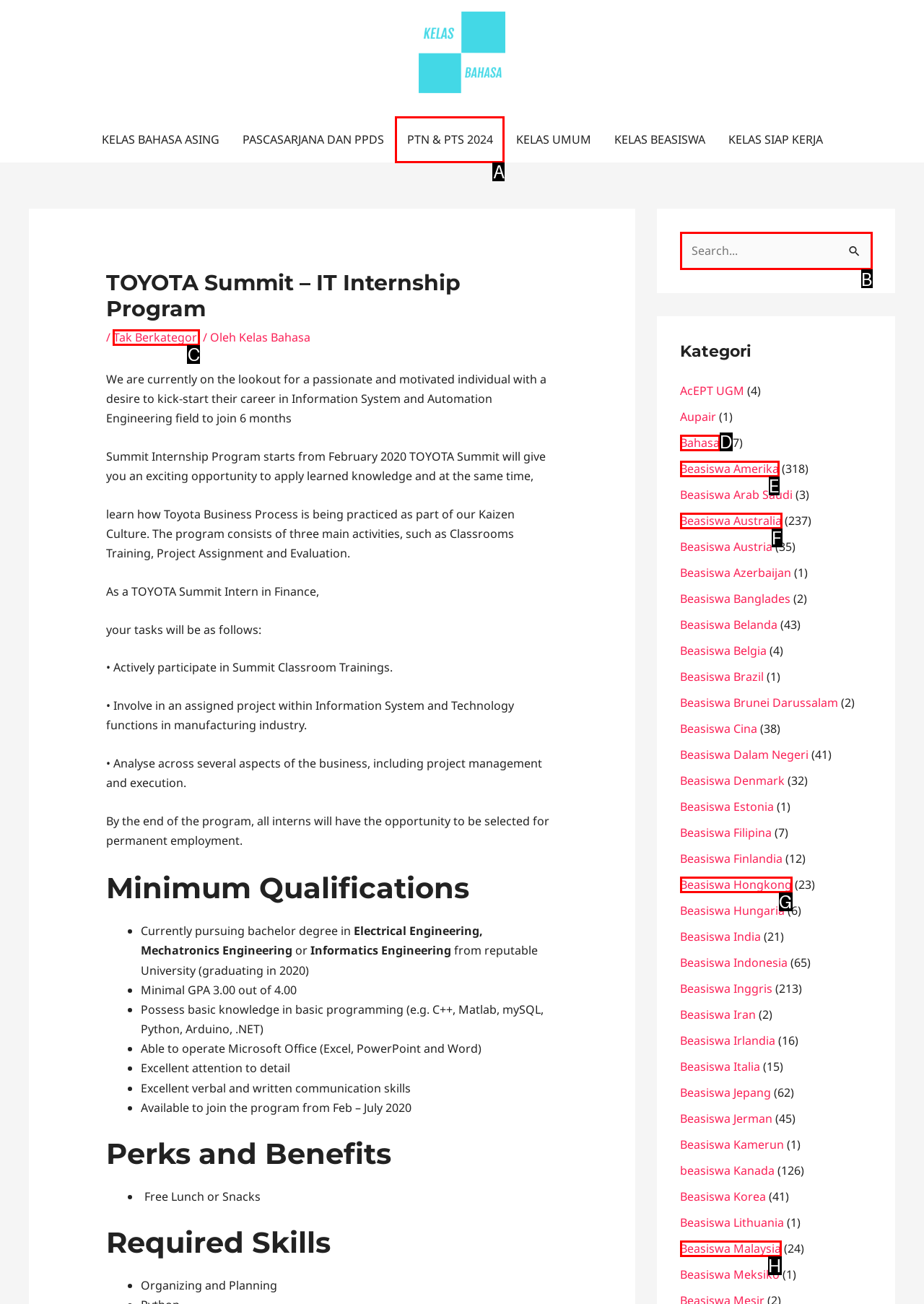Determine the correct UI element to click for this instruction: Search for something in the search box. Respond with the letter of the chosen element.

B